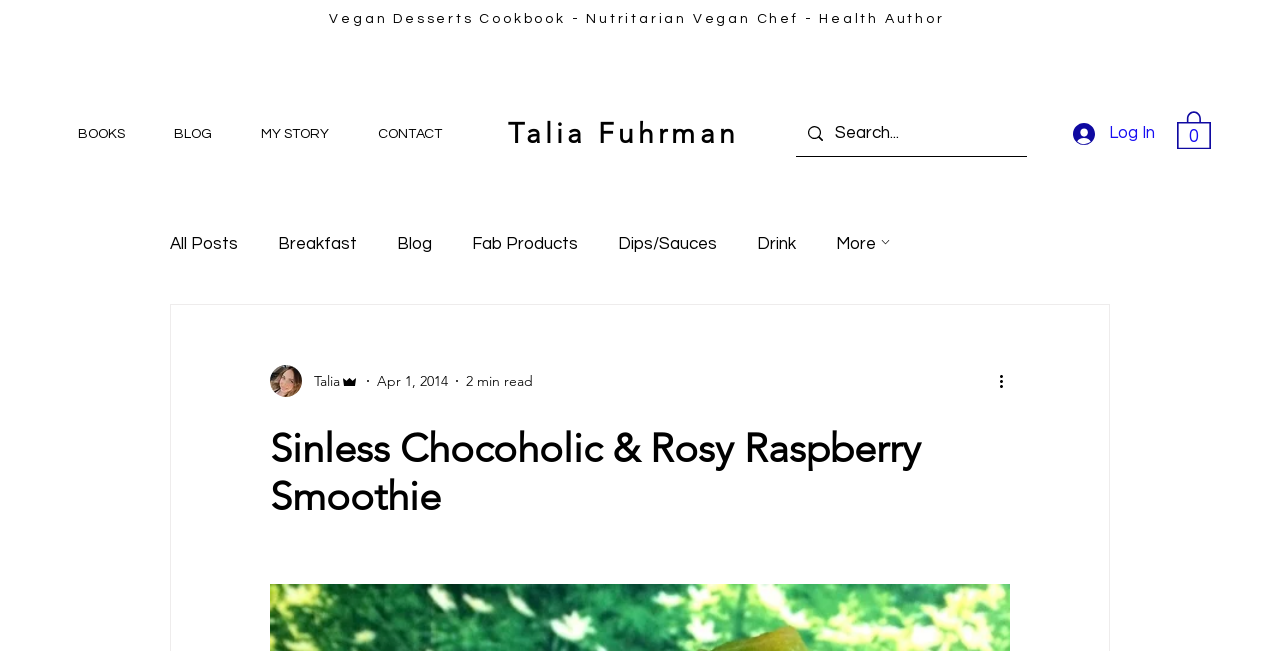Please identify the bounding box coordinates for the region that you need to click to follow this instruction: "Search for something".

[0.653, 0.171, 0.77, 0.24]